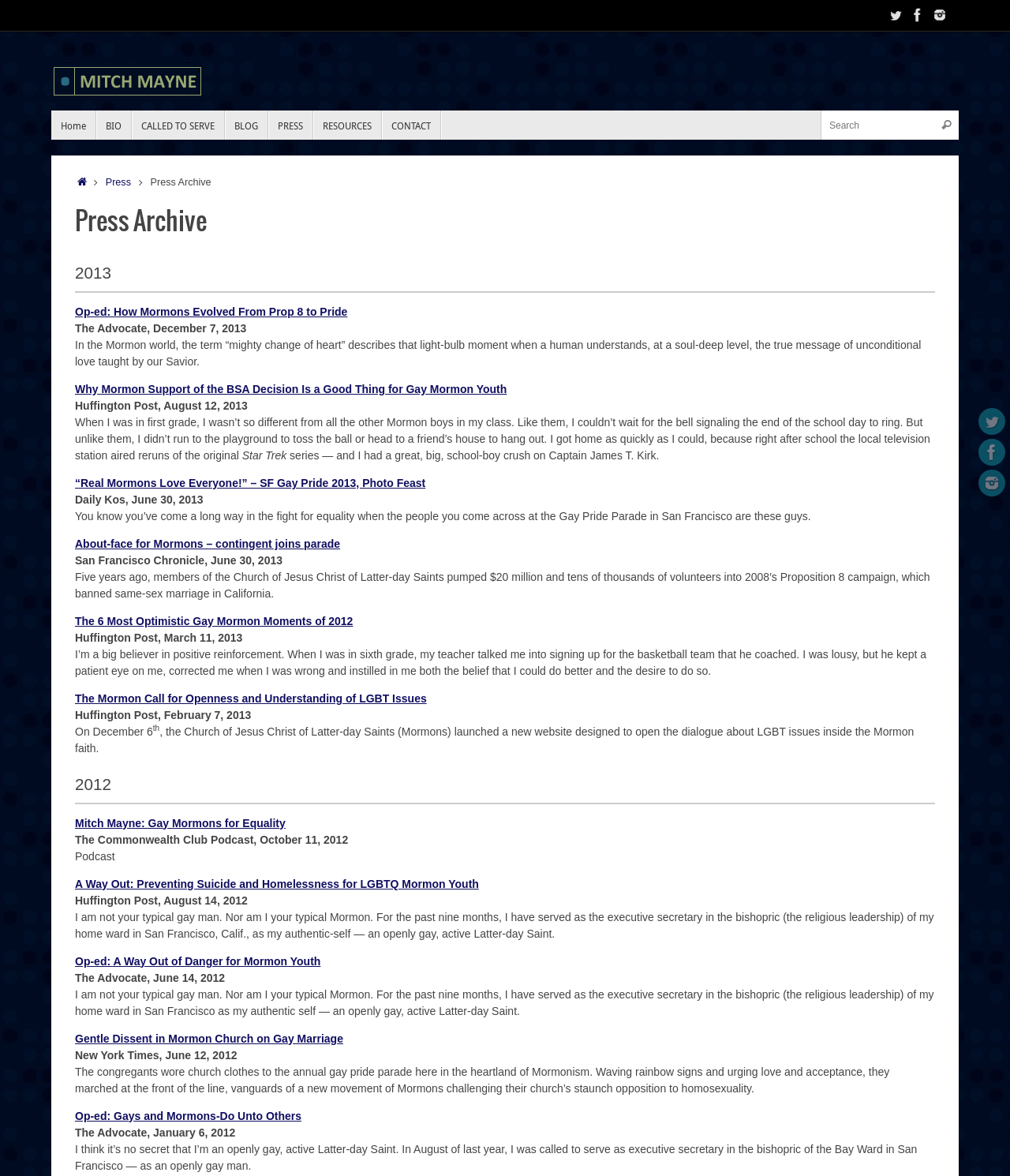What is the title of the first article?
Please use the image to provide a one-word or short phrase answer.

Op-ed: How Mormons Evolved From Prop 8 to Pride